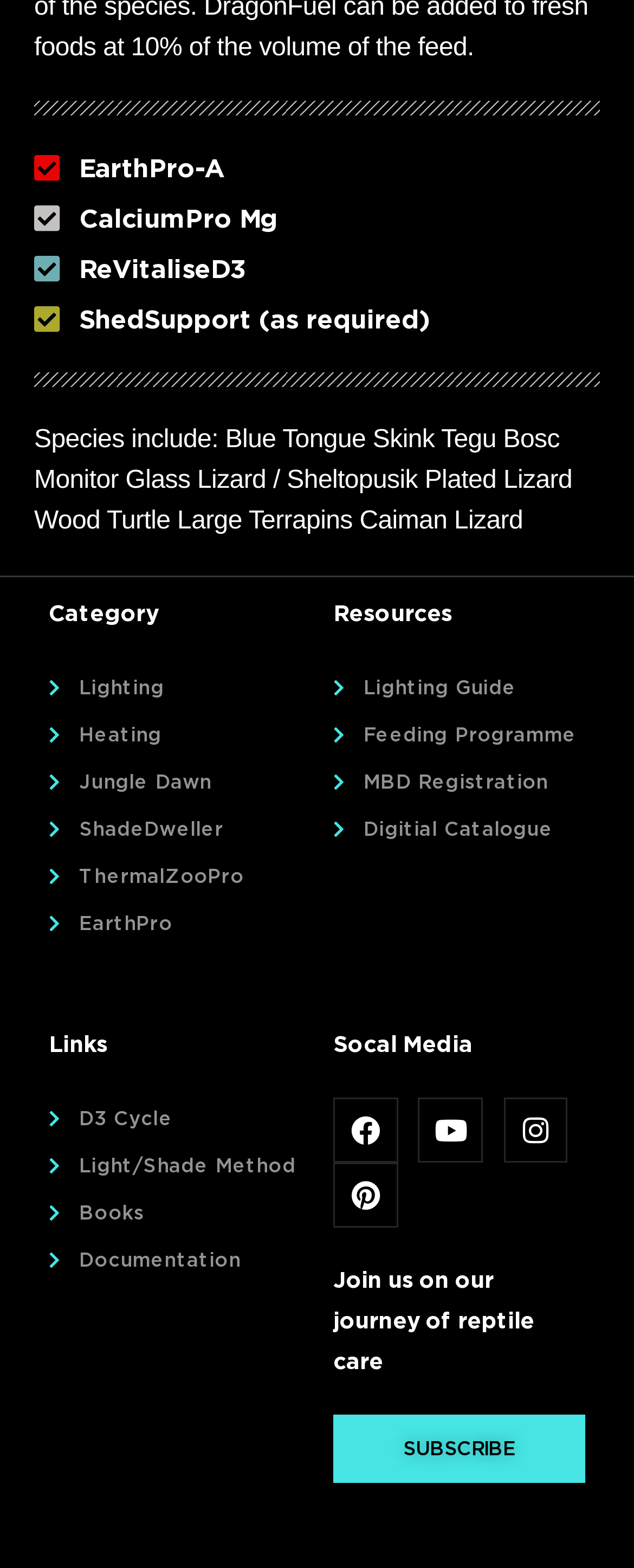Determine the bounding box coordinates of the UI element that matches the following description: "ThermalZooPro". The coordinates should be four float numbers between 0 and 1 in the format [left, top, right, bottom].

[0.077, 0.546, 0.474, 0.572]